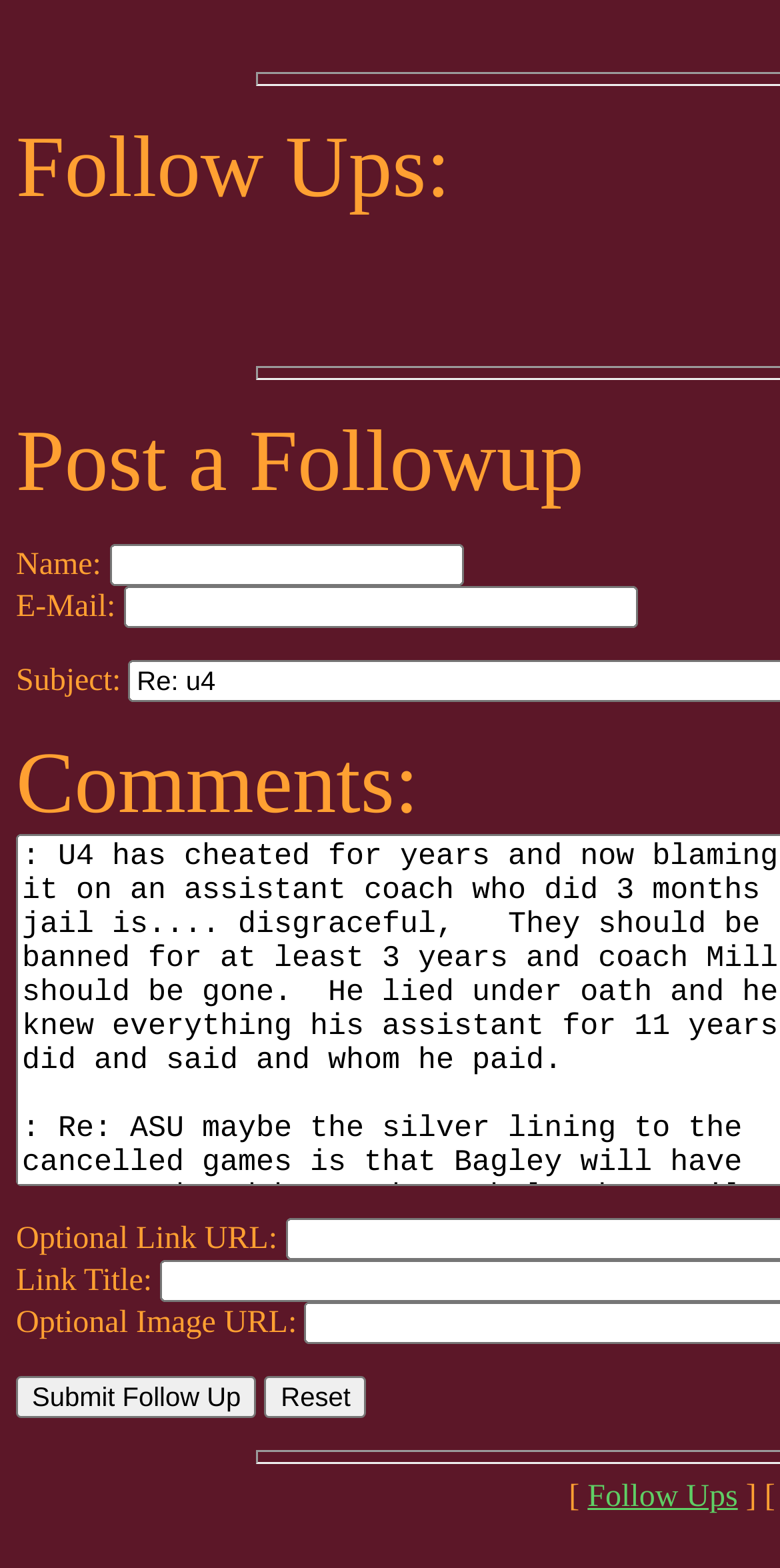Provide the bounding box coordinates of the HTML element described as: "Follow Ups:". The bounding box coordinates should be four float numbers between 0 and 1, i.e., [left, top, right, bottom].

[0.021, 0.077, 0.577, 0.138]